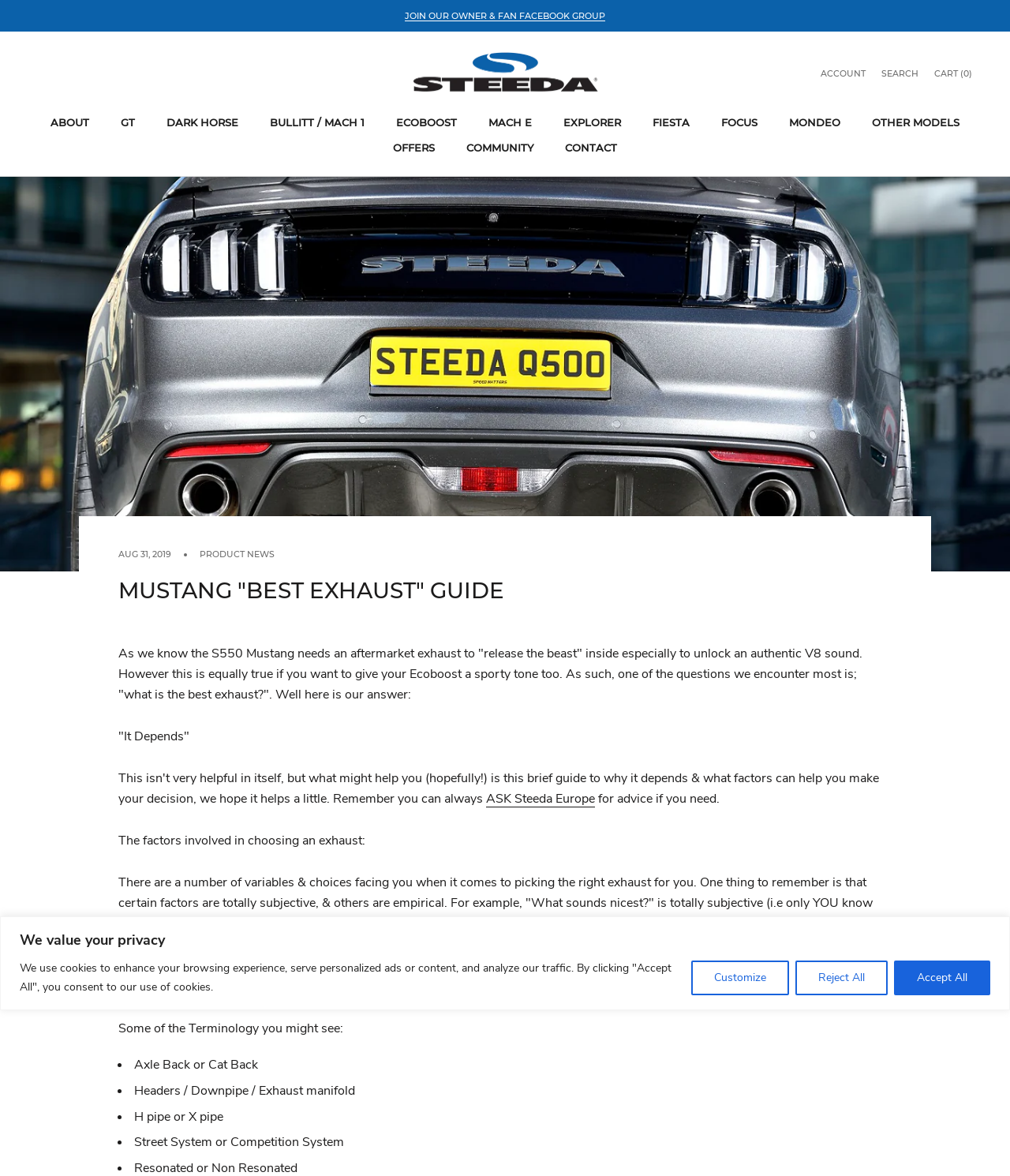Please pinpoint the bounding box coordinates for the region I should click to adhere to this instruction: "Click the 'OFFERS' link".

[0.389, 0.118, 0.43, 0.133]